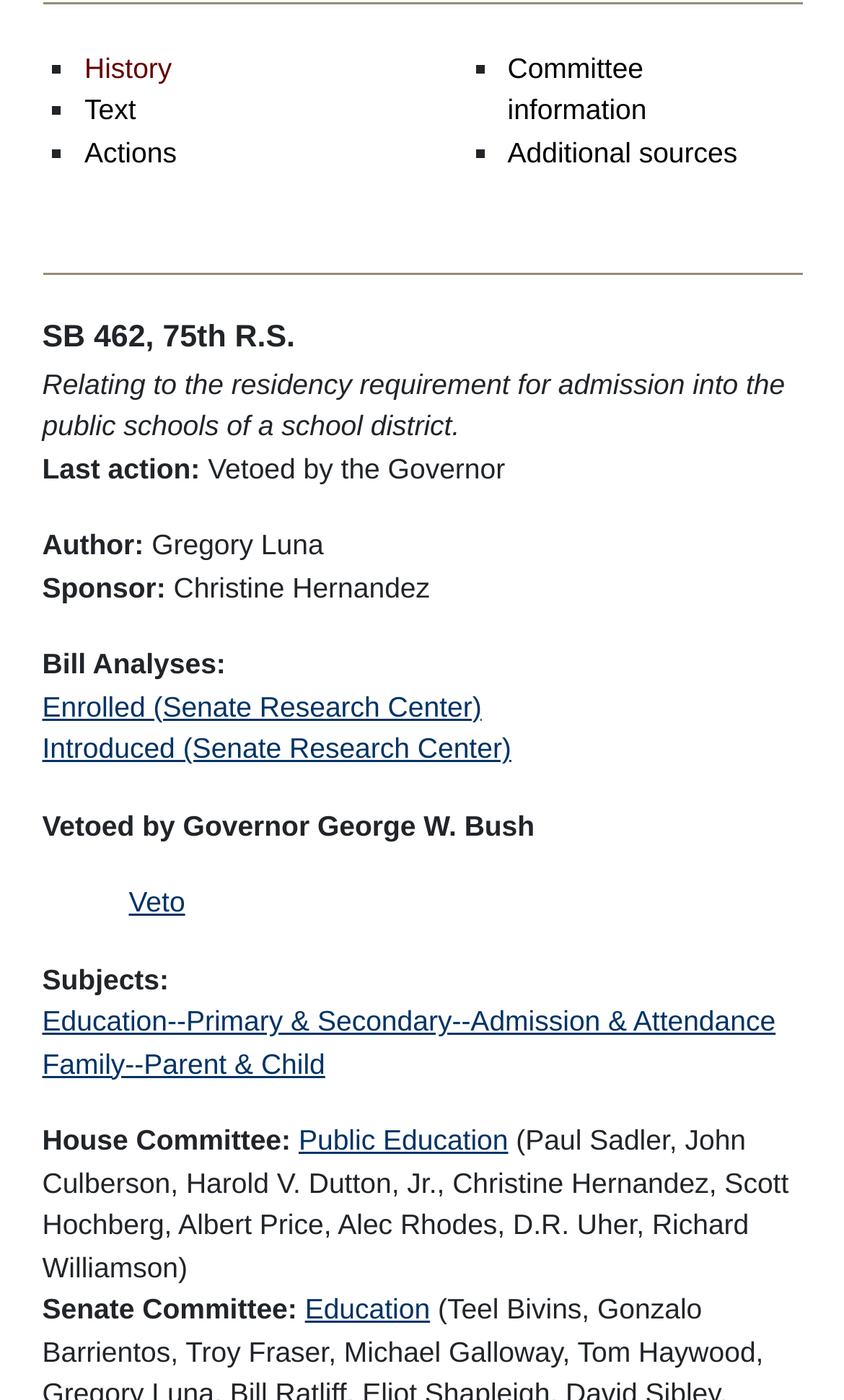Based on the element description: "Family--Parent & Child", identify the UI element and provide its bounding box coordinates. Use four float numbers between 0 and 1, [left, top, right, bottom].

[0.05, 0.748, 0.385, 0.771]